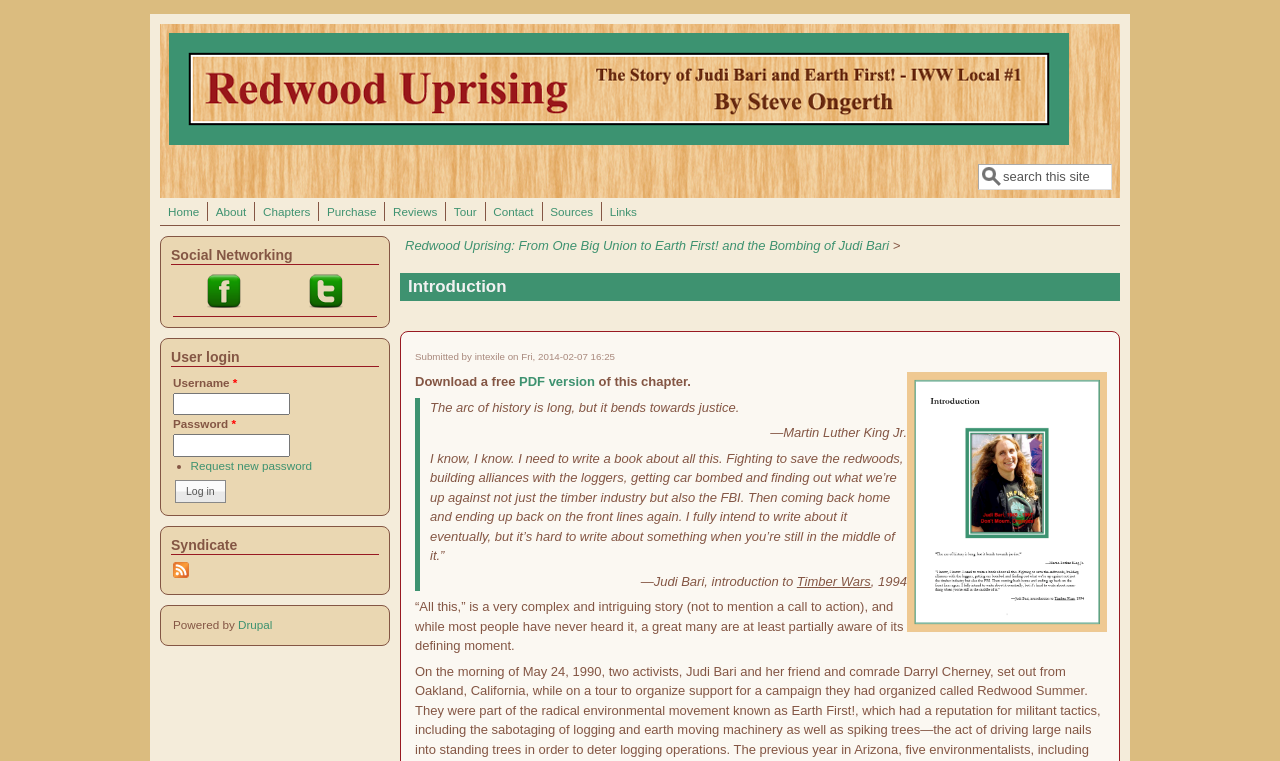Please identify the bounding box coordinates for the region that you need to click to follow this instruction: "Download a free PDF version".

[0.405, 0.492, 0.465, 0.512]